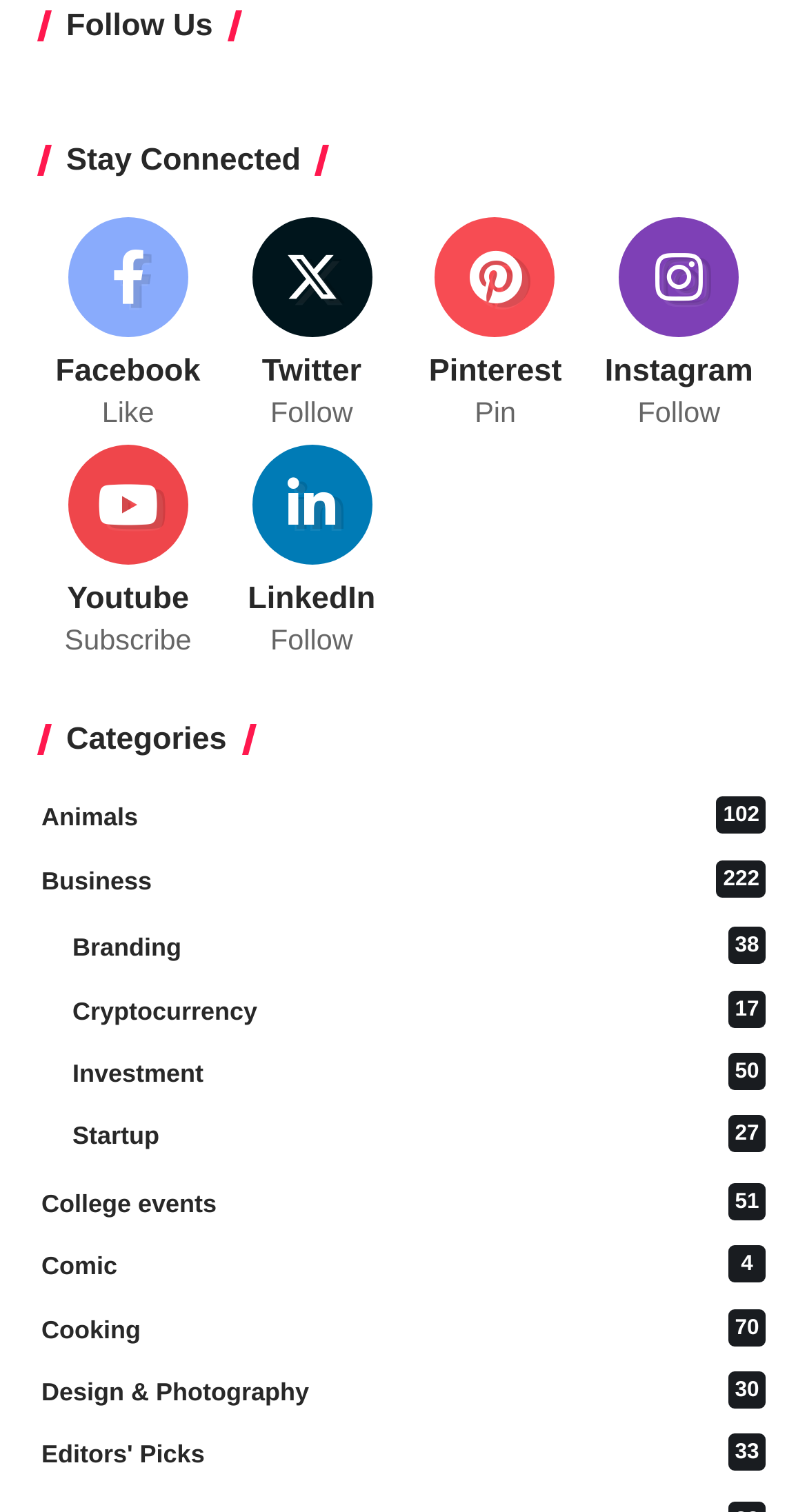Indicate the bounding box coordinates of the element that must be clicked to execute the instruction: "View Animals 102". The coordinates should be given as four float numbers between 0 and 1, i.e., [left, top, right, bottom].

[0.051, 0.527, 0.949, 0.562]